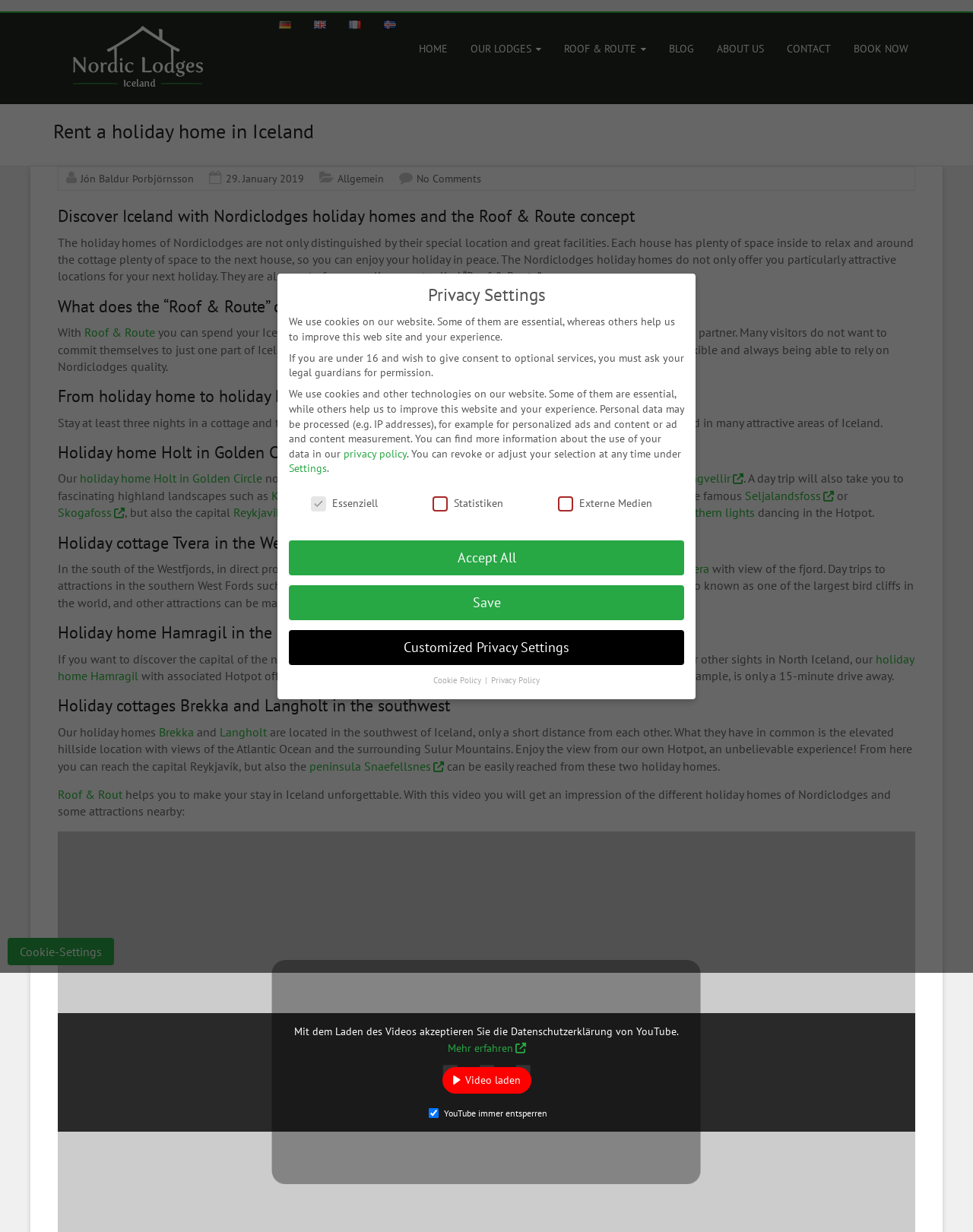Identify the bounding box coordinates of the part that should be clicked to carry out this instruction: "Select the 'English' language option".

[0.323, 0.017, 0.335, 0.063]